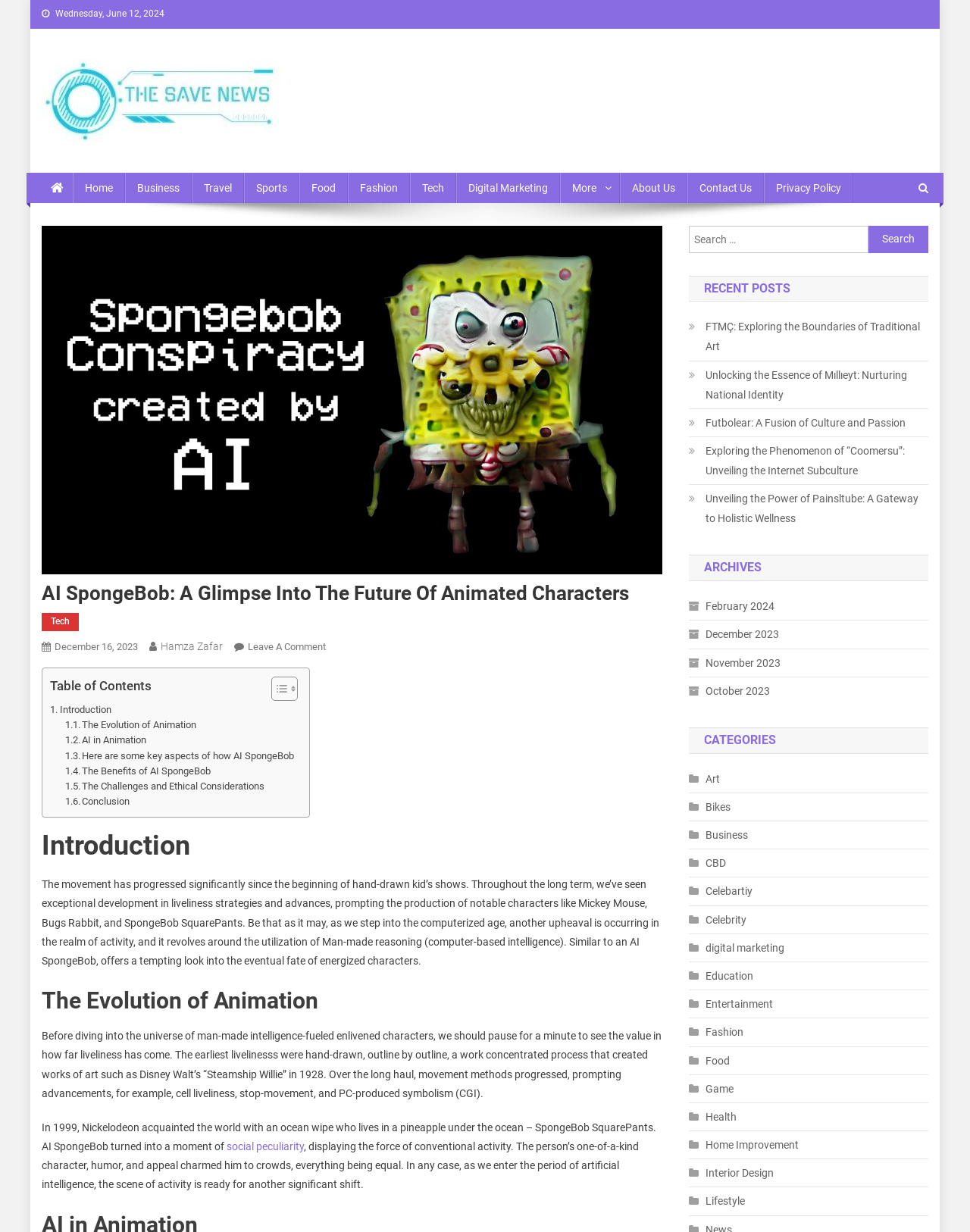Locate the bounding box coordinates of the element I should click to achieve the following instruction: "Toggle the table of content".

[0.268, 0.548, 0.303, 0.569]